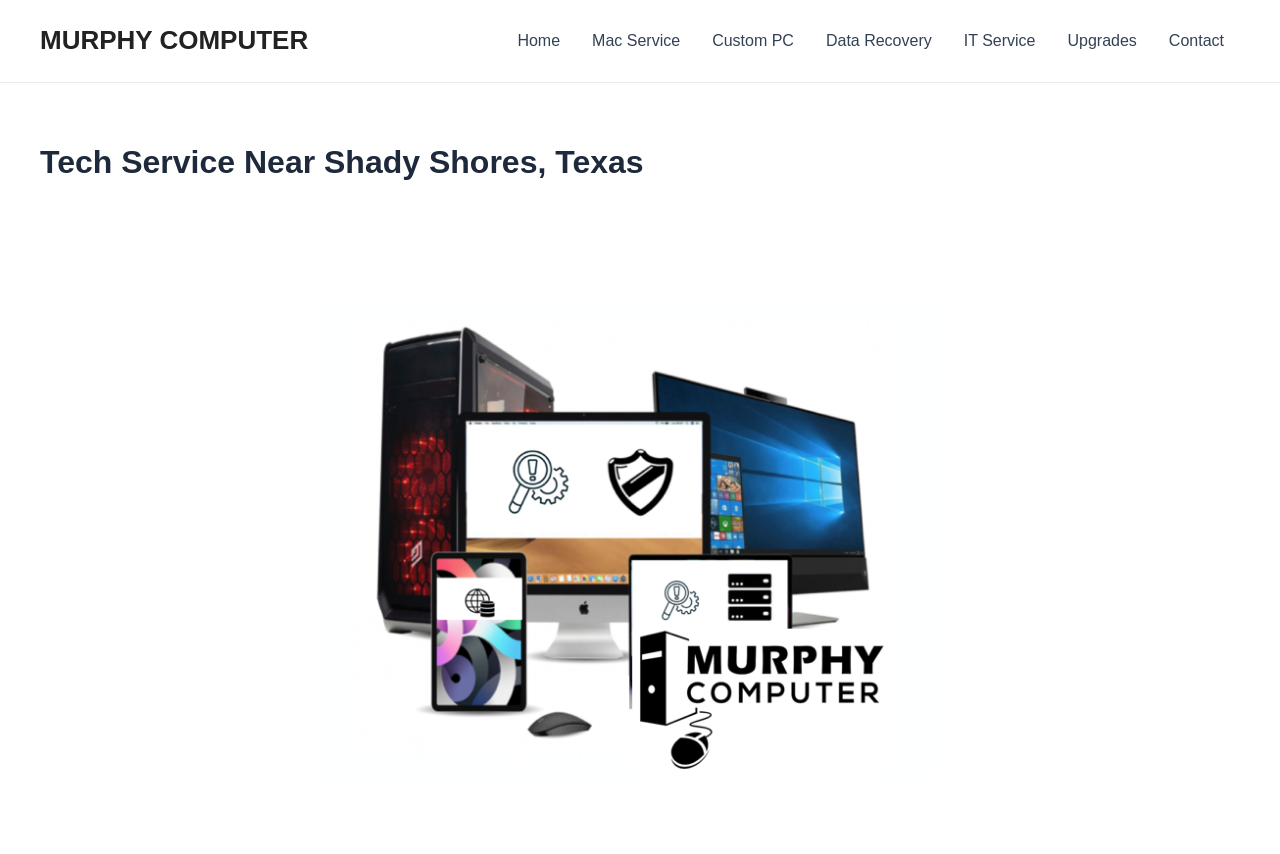Give a one-word or short-phrase answer to the following question: 
Is there a contact link on the webpage?

Yes